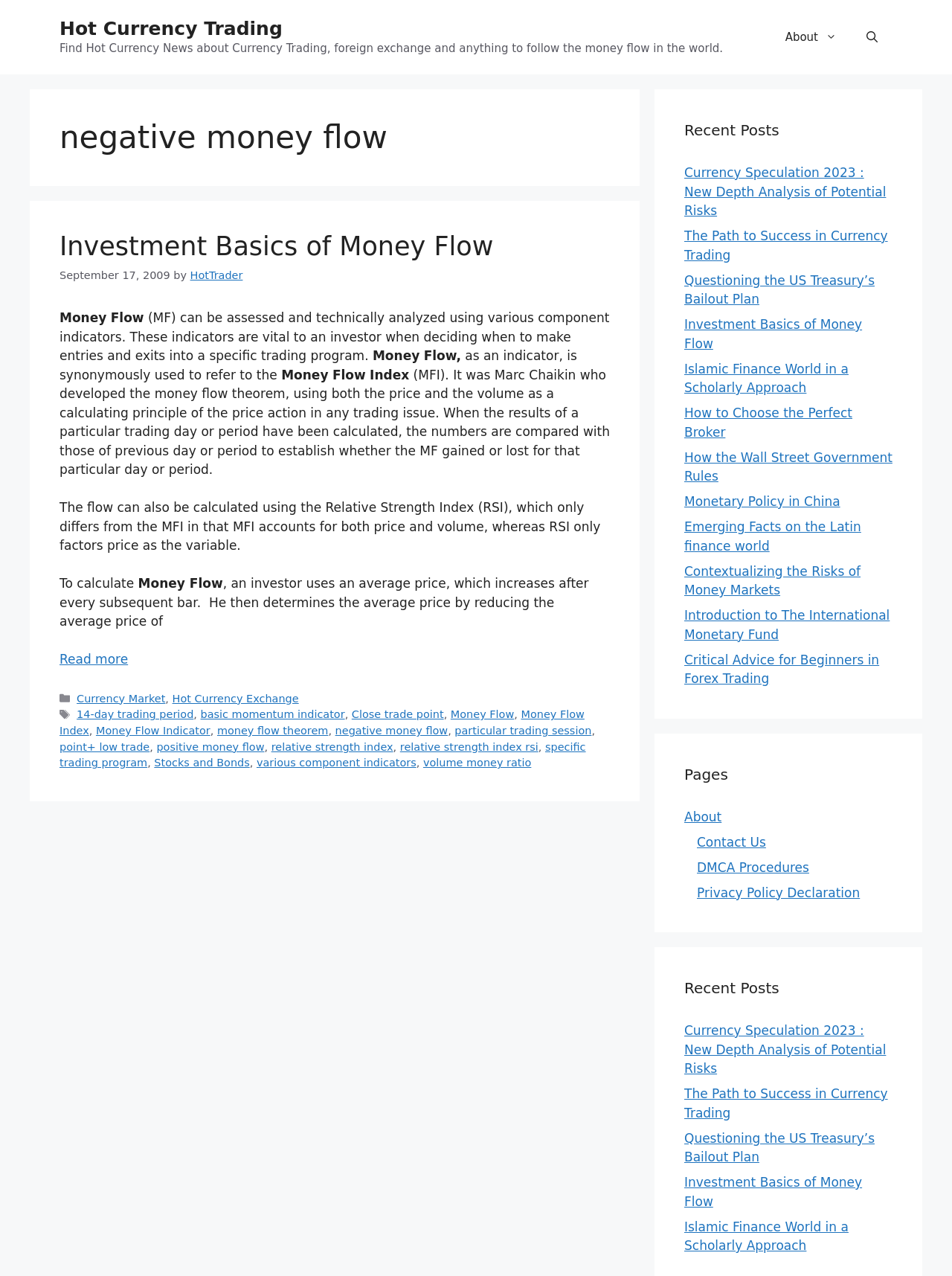Please find the bounding box coordinates of the section that needs to be clicked to achieve this instruction: "Search for a product".

None